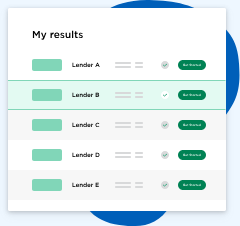Which lender is marked with a check symbol?
Using the image, give a concise answer in the form of a single word or short phrase.

Lander B